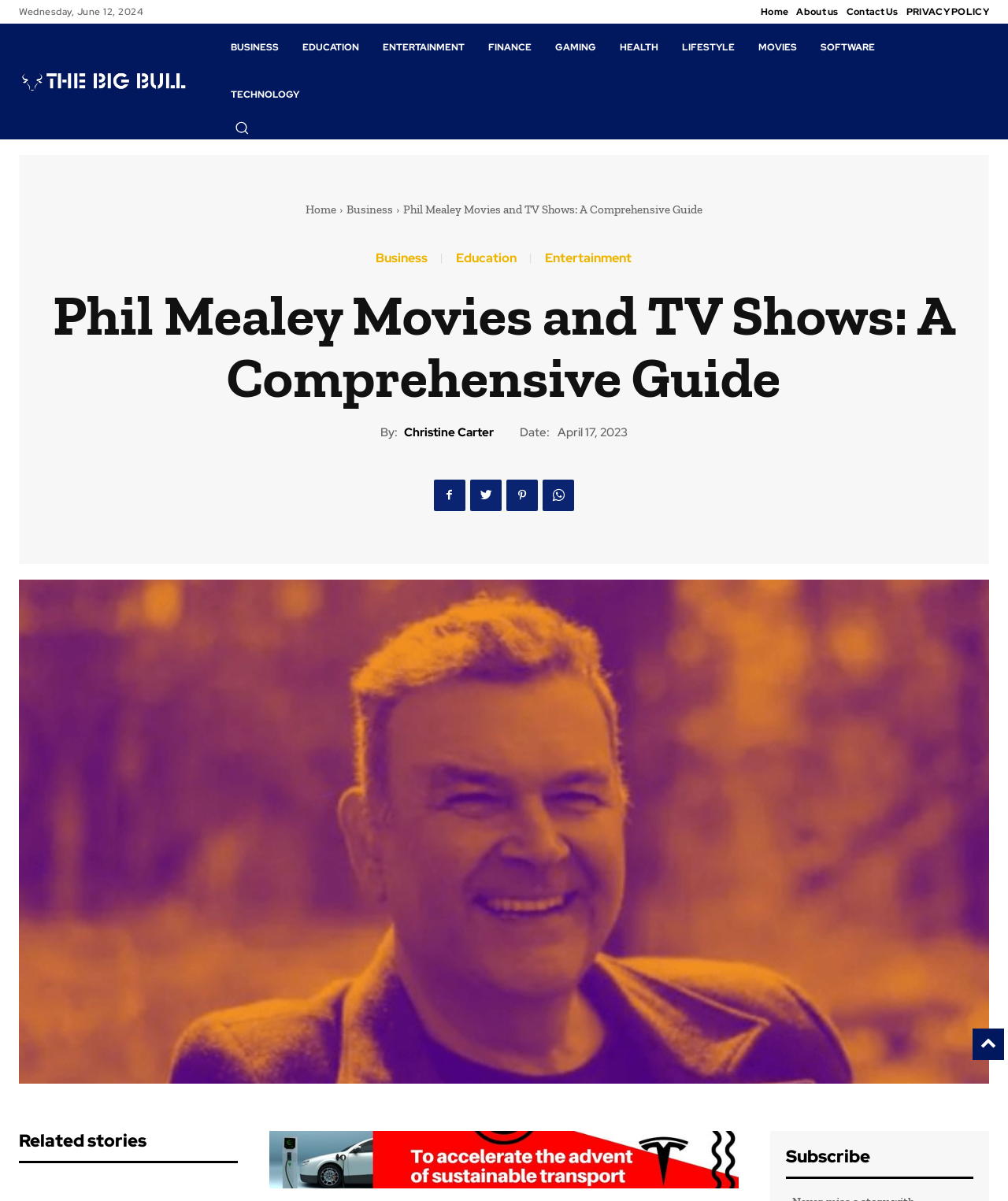Please identify the bounding box coordinates of the element's region that needs to be clicked to fulfill the following instruction: "View related stories". The bounding box coordinates should consist of four float numbers between 0 and 1, i.e., [left, top, right, bottom].

[0.019, 0.94, 0.145, 0.959]